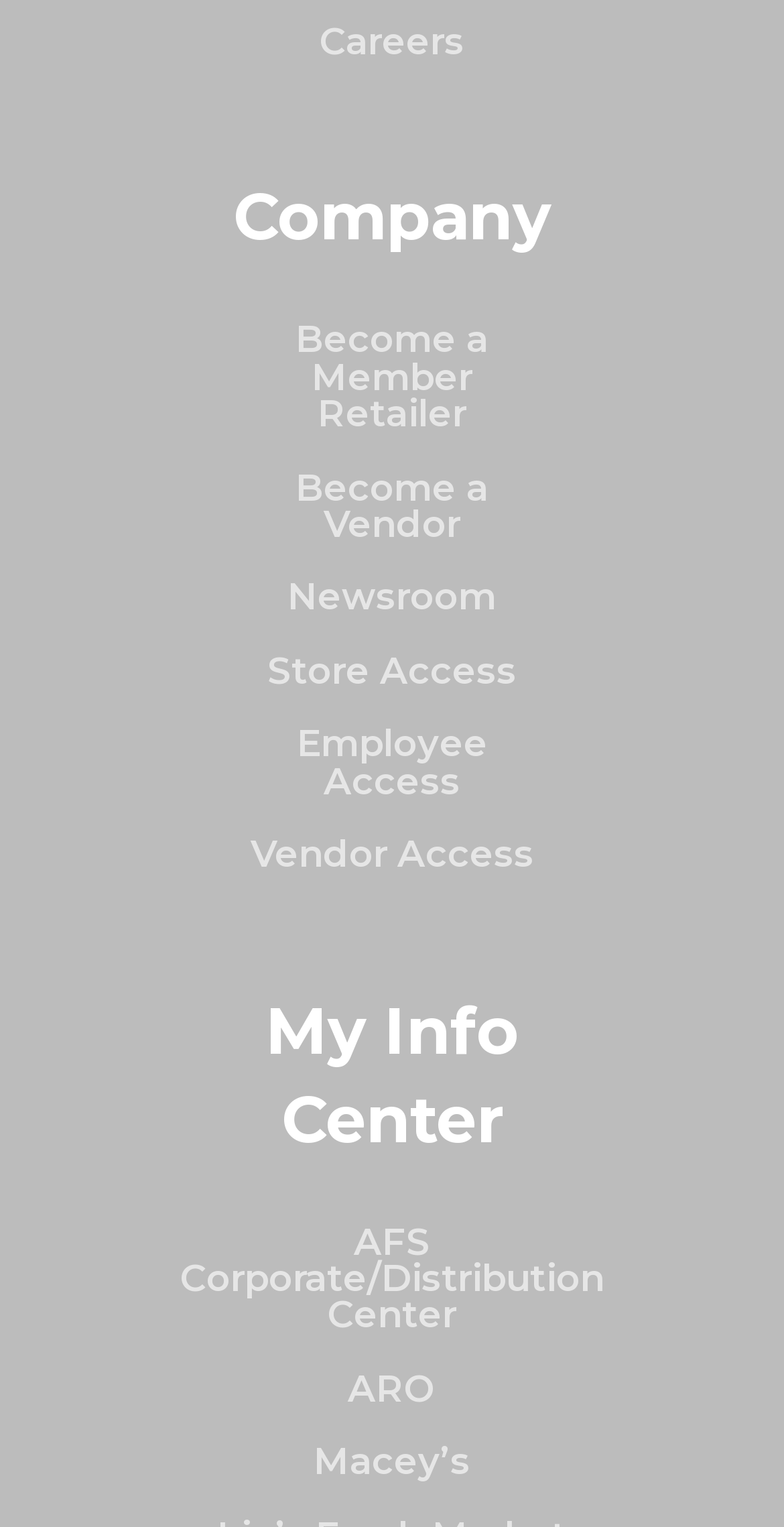Highlight the bounding box coordinates of the element you need to click to perform the following instruction: "access newsroom."

[0.367, 0.376, 0.633, 0.406]